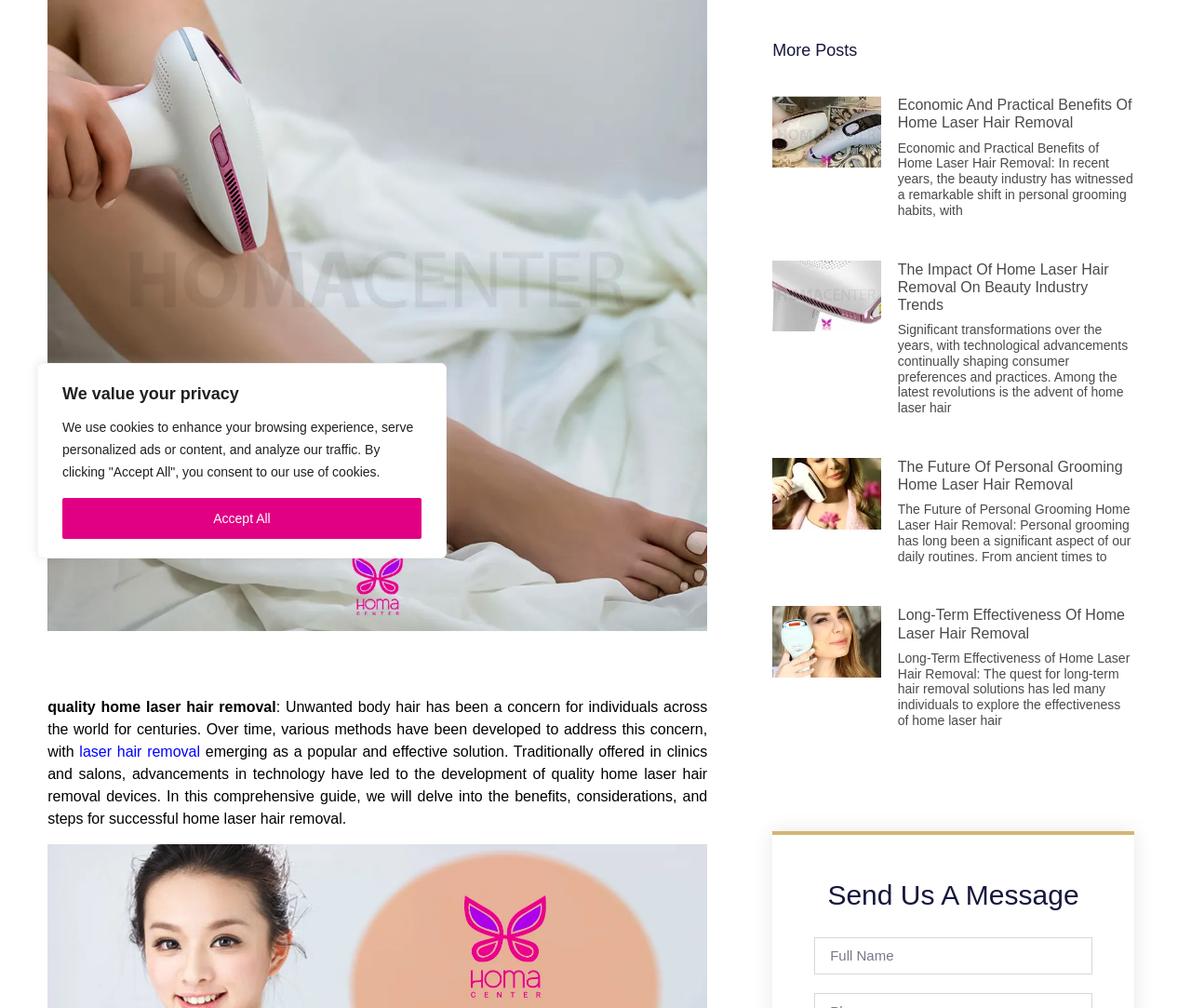Given the description "Accept All", provide the bounding box coordinates of the corresponding UI element.

[0.052, 0.494, 0.354, 0.535]